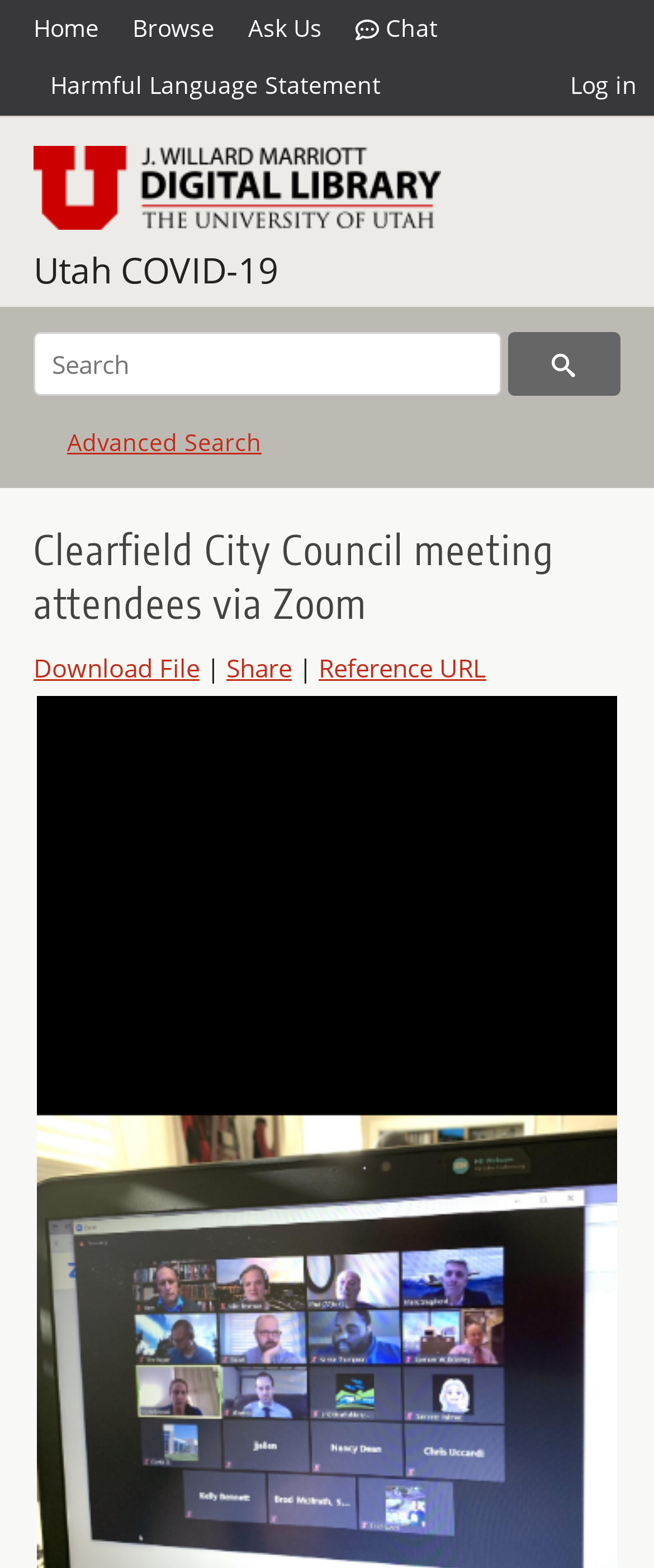Is there an option to update item information?
Give a single word or phrase answer based on the content of the image.

Yes